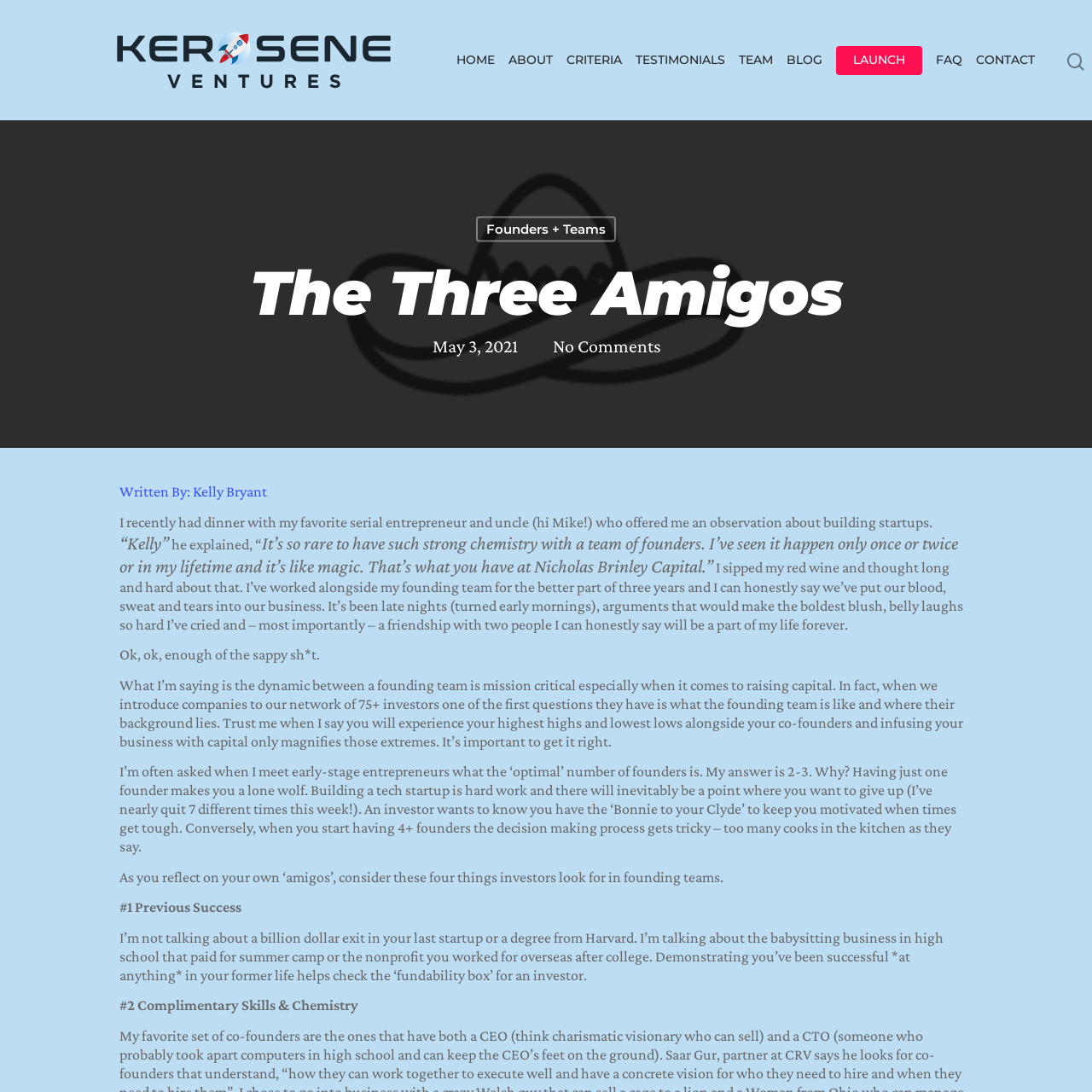What is the name of the venture capital firm?
Please answer the question with a detailed response using the information from the screenshot.

I found the answer by looking at the top-left corner of the webpage, where the logo and name of the venture capital firm 'Kerosene Ventures' is displayed.